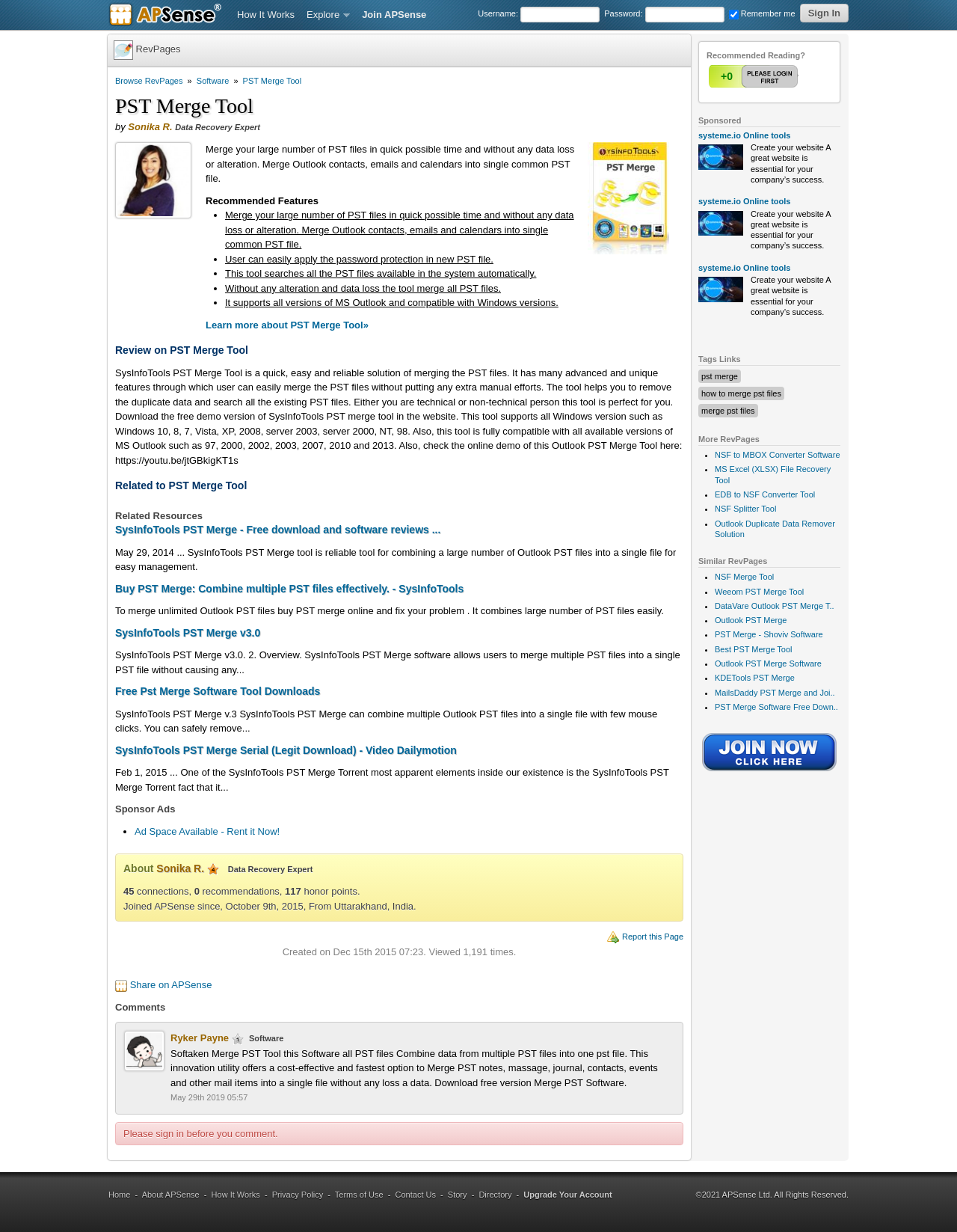Answer the following in one word or a short phrase: 
What is the purpose of the PST Merge Tool?

To merge PST files